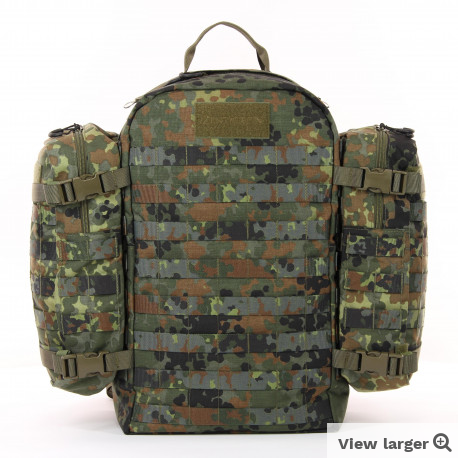Please analyze the image and give a detailed answer to the question:
What is the primary application of this backpack?

The caption states that this model is tailored specifically for military applications, making it clear that the primary purpose of this backpack is for military use.